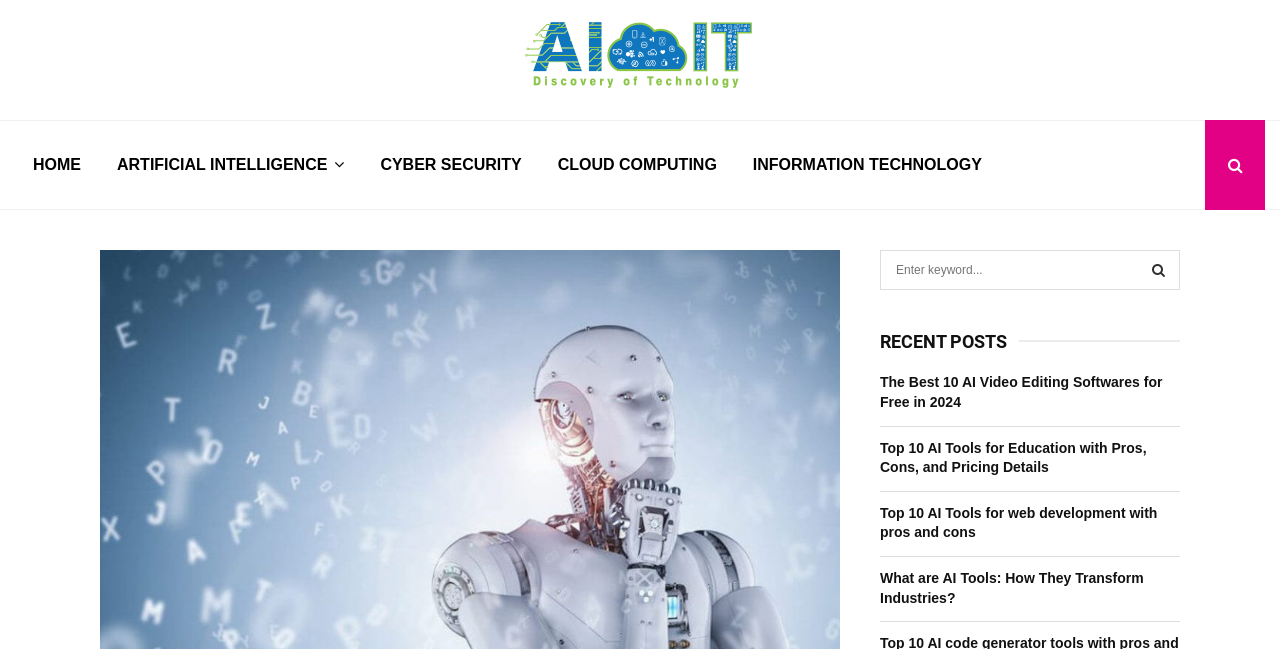How many recent posts are listed?
Using the image as a reference, answer the question in detail.

I counted the number of links under the 'RECENT POSTS' heading and found four links, indicating that there are four recent posts listed.